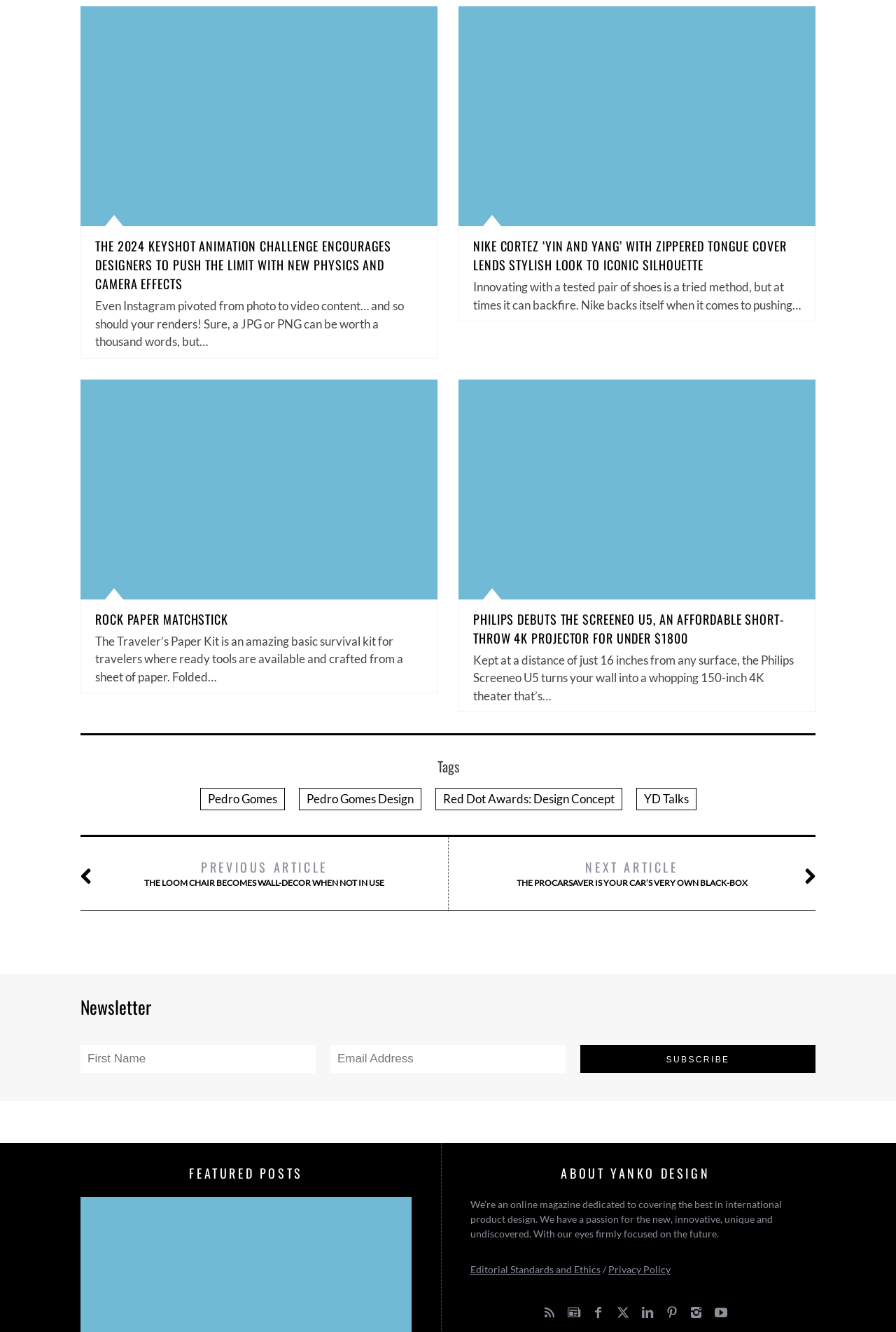Determine the bounding box coordinates of the region to click in order to accomplish the following instruction: "View the previous article". Provide the coordinates as four float numbers between 0 and 1, specifically [left, top, right, bottom].

[0.147, 0.644, 0.443, 0.668]